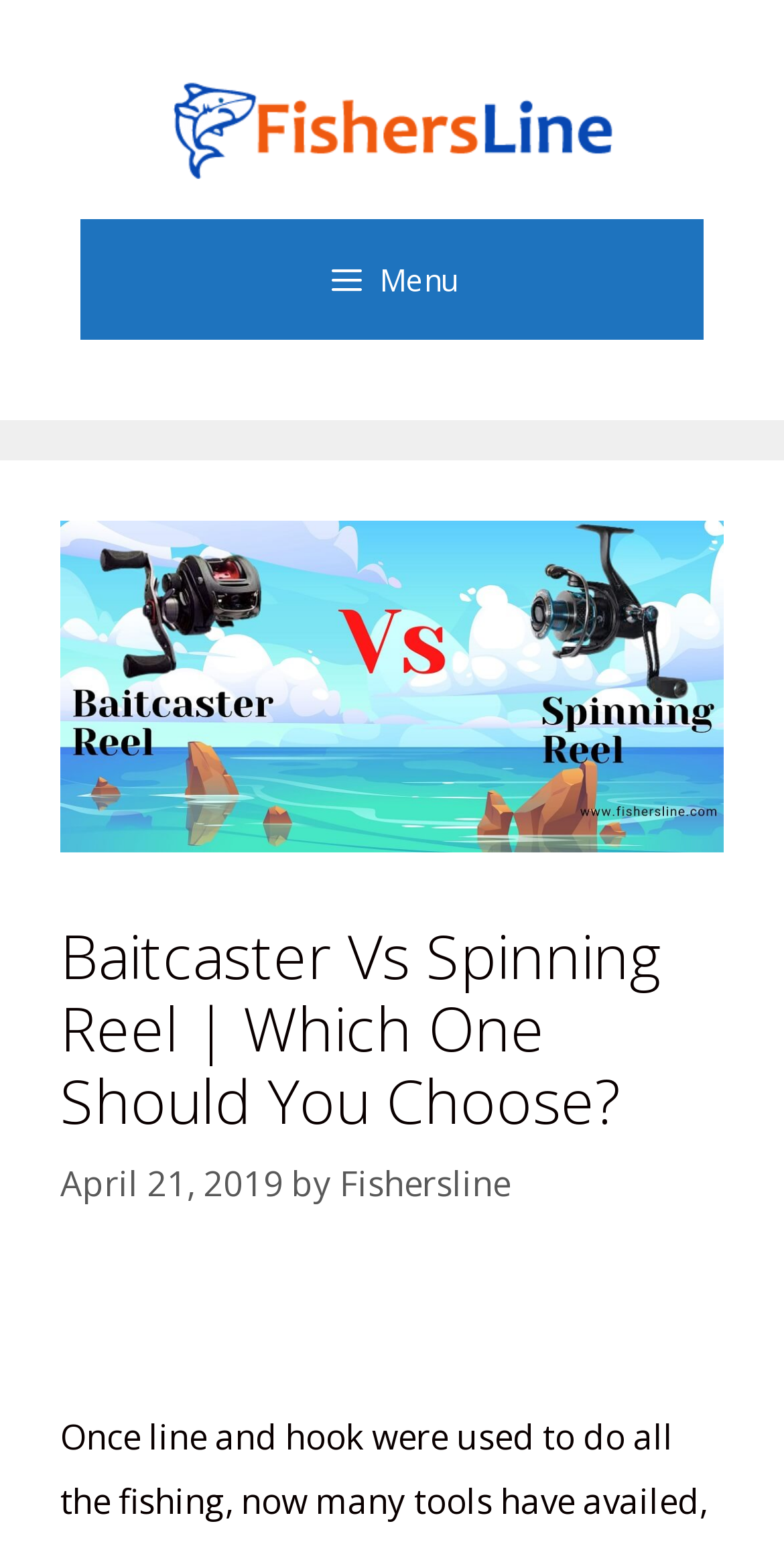Locate the coordinates of the bounding box for the clickable region that fulfills this instruction: "Open the menu".

[0.103, 0.142, 0.897, 0.22]